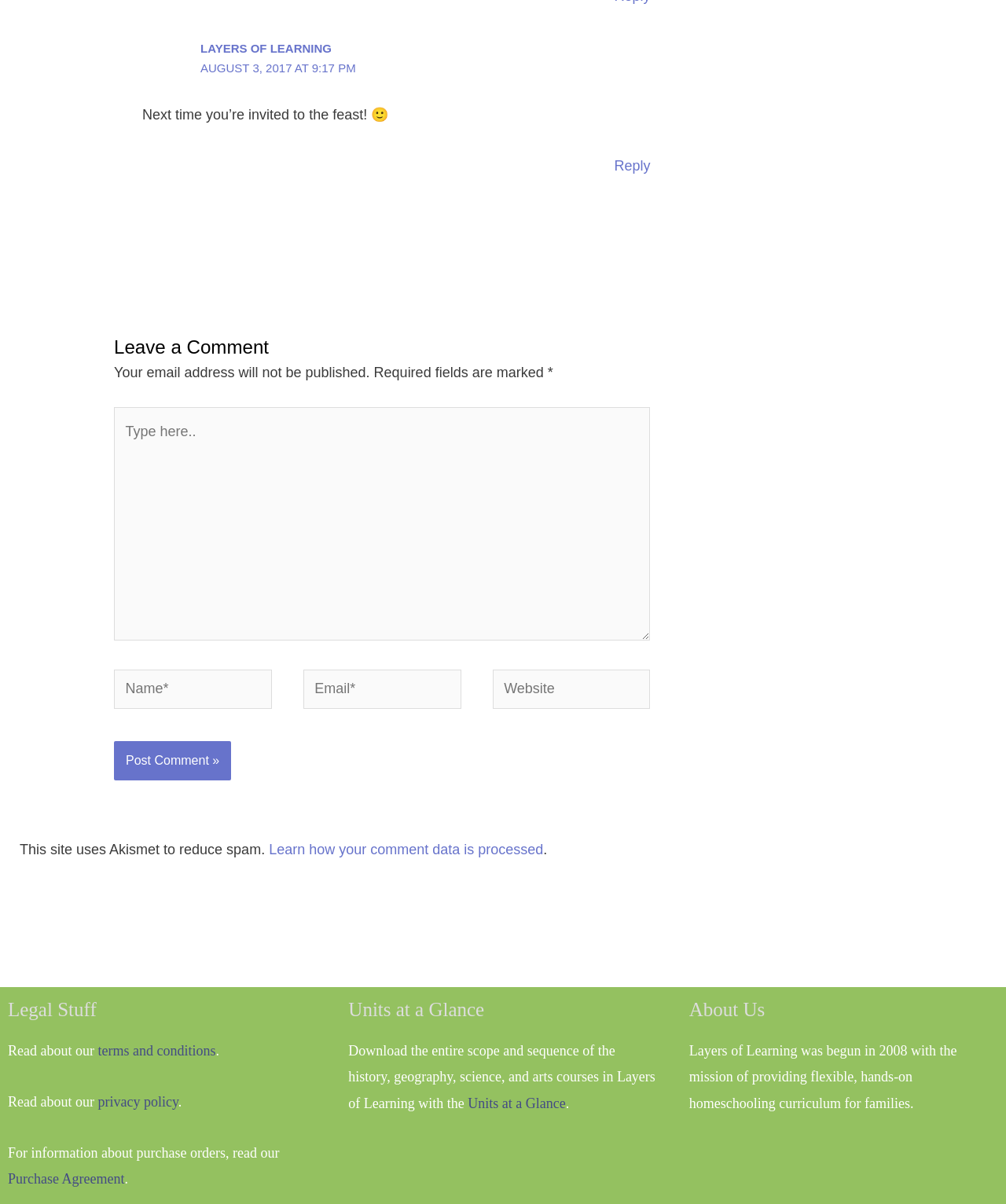Please find the bounding box for the UI element described by: "Layers of Learning".

[0.199, 0.034, 0.33, 0.045]